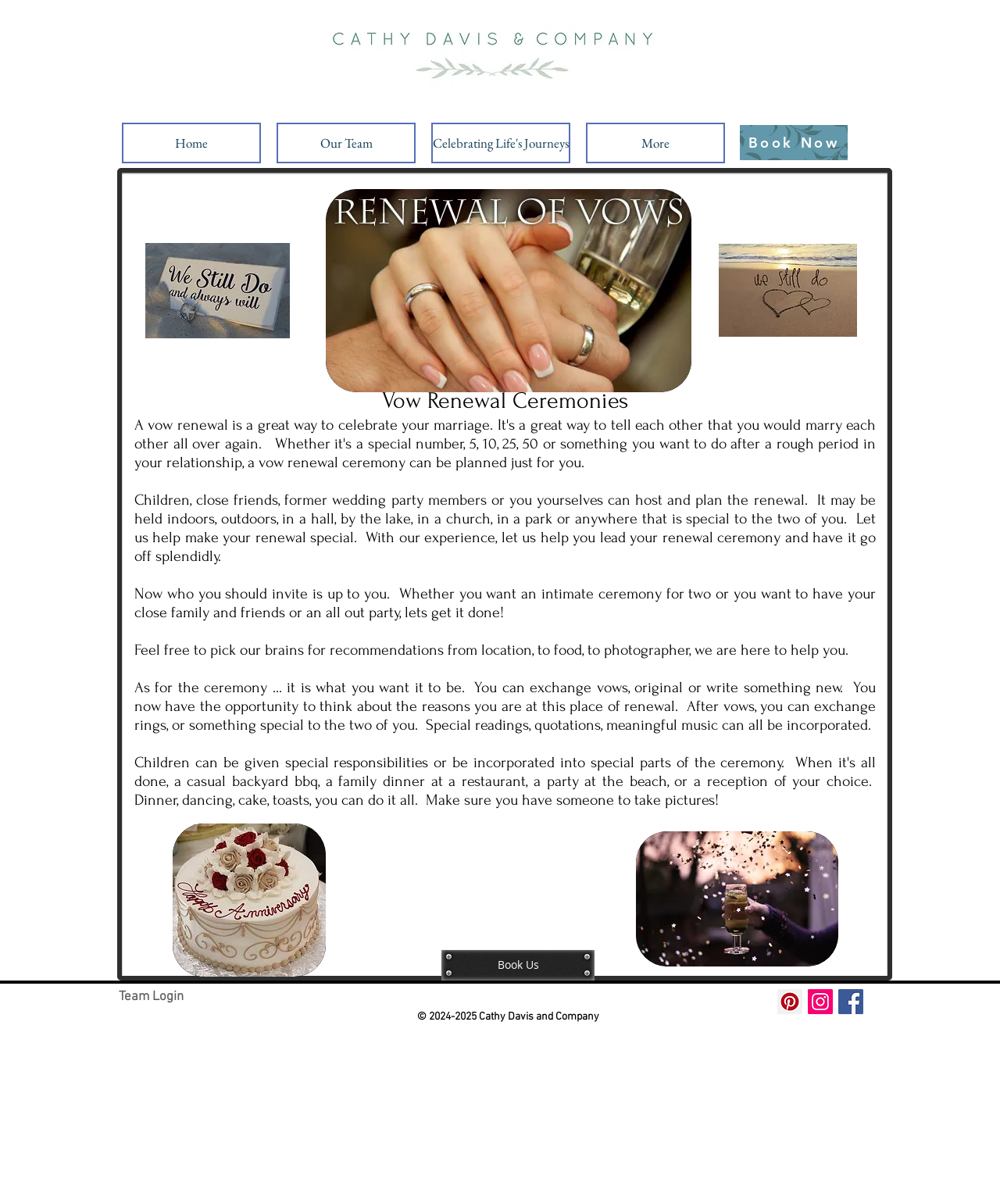Determine the bounding box coordinates for the clickable element to execute this instruction: "Get in touch to plan a vow renewal". Provide the coordinates as four float numbers between 0 and 1, i.e., [left, top, right, bottom].

[0.441, 0.788, 0.595, 0.814]